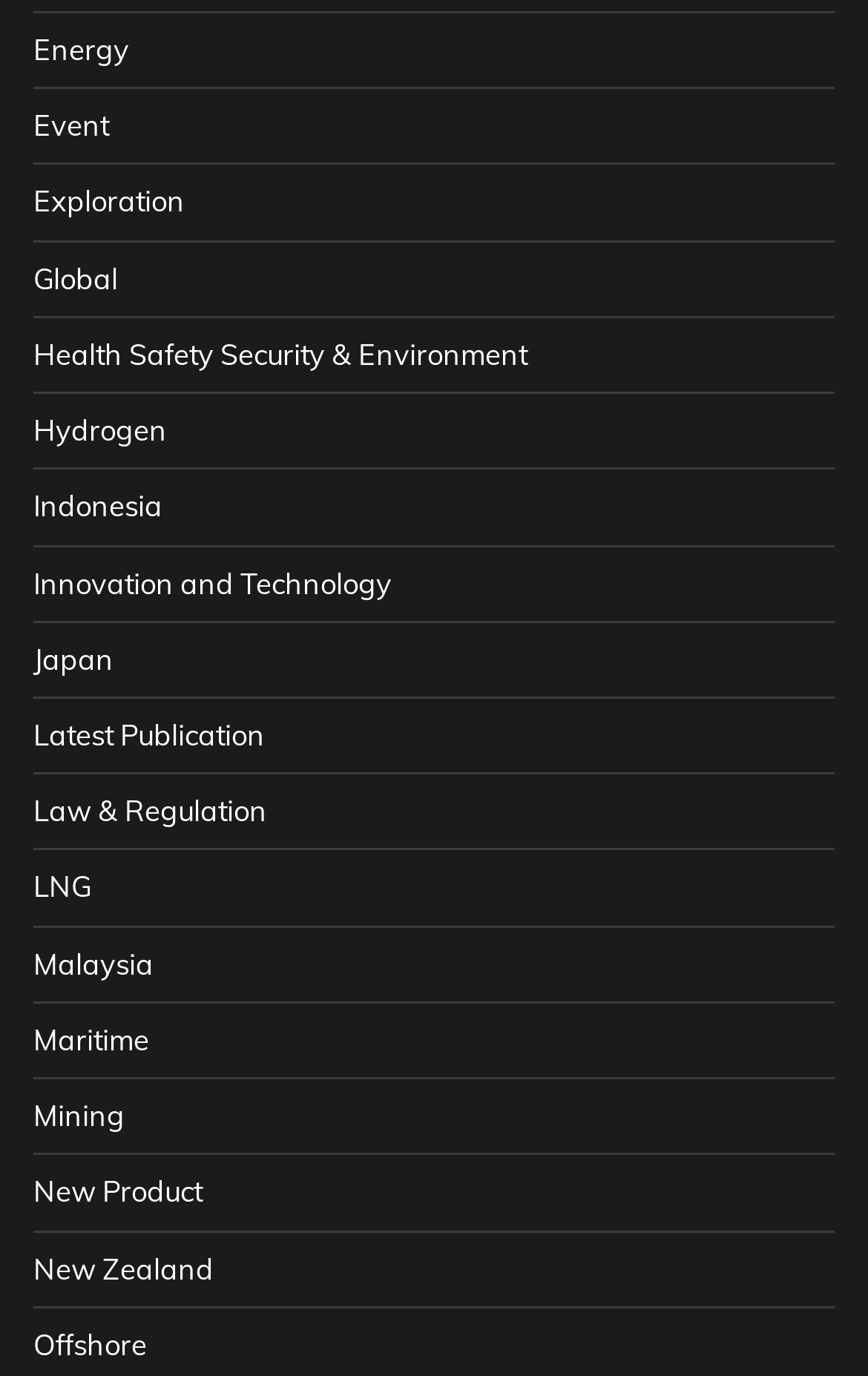Provide the bounding box coordinates for the UI element that is described by this text: "New Zealand". The coordinates should be in the form of four float numbers between 0 and 1: [left, top, right, bottom].

[0.038, 0.908, 0.246, 0.934]